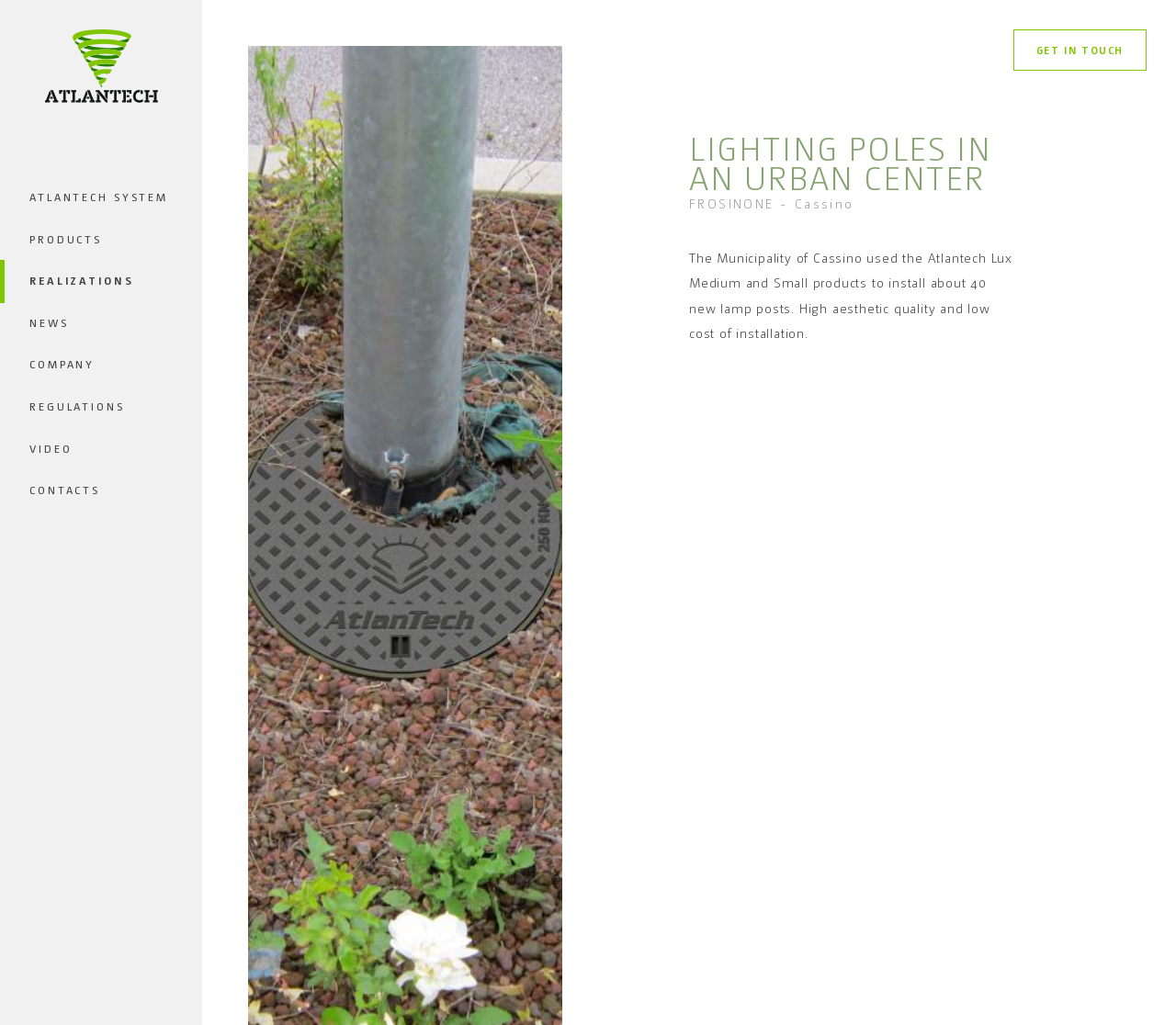Determine the bounding box coordinates for the UI element matching this description: "Get in touch".

[0.862, 0.029, 0.975, 0.069]